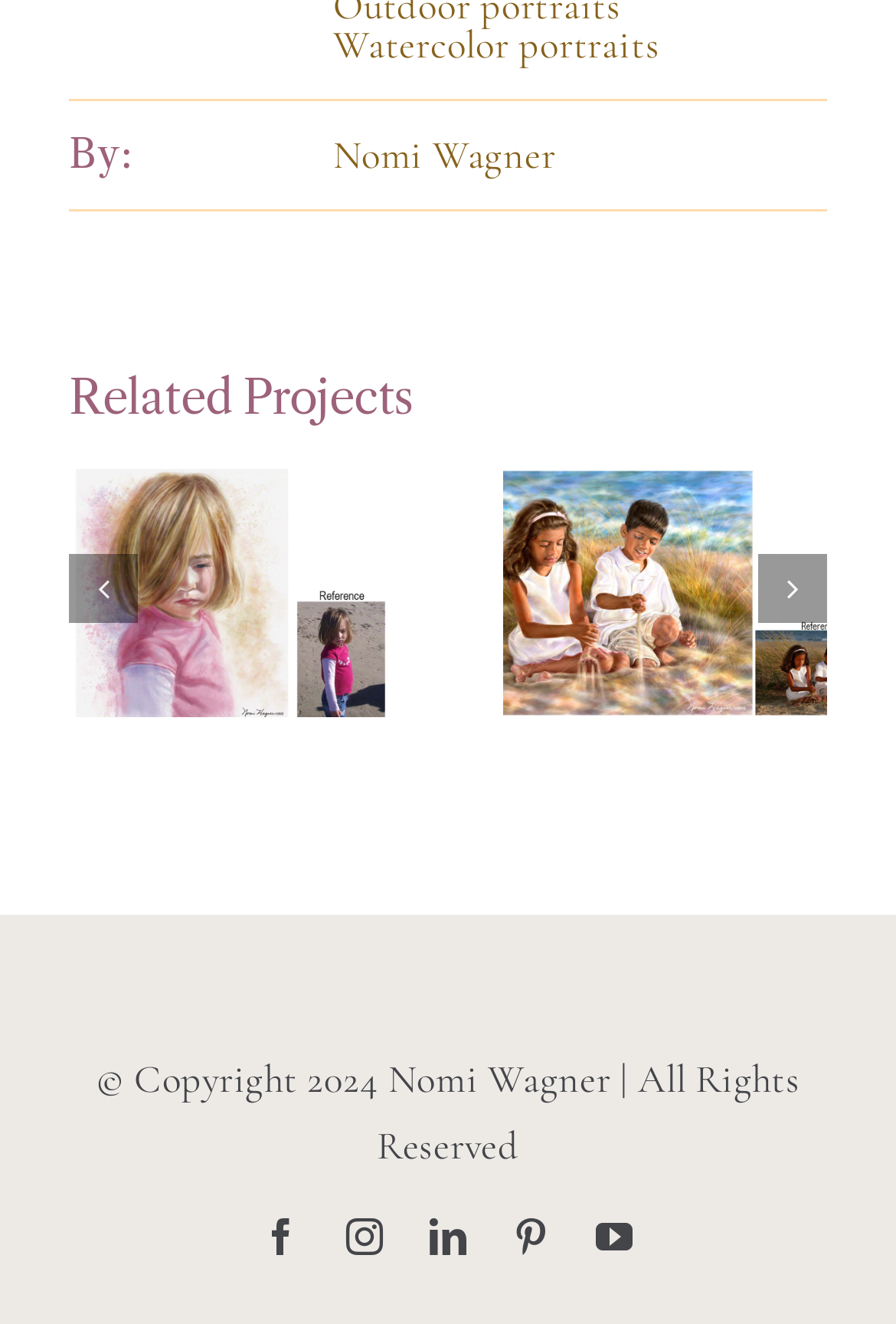Determine the bounding box coordinates of the region that needs to be clicked to achieve the task: "Visit Nomi Wagner's facebook page".

[0.293, 0.921, 0.335, 0.949]